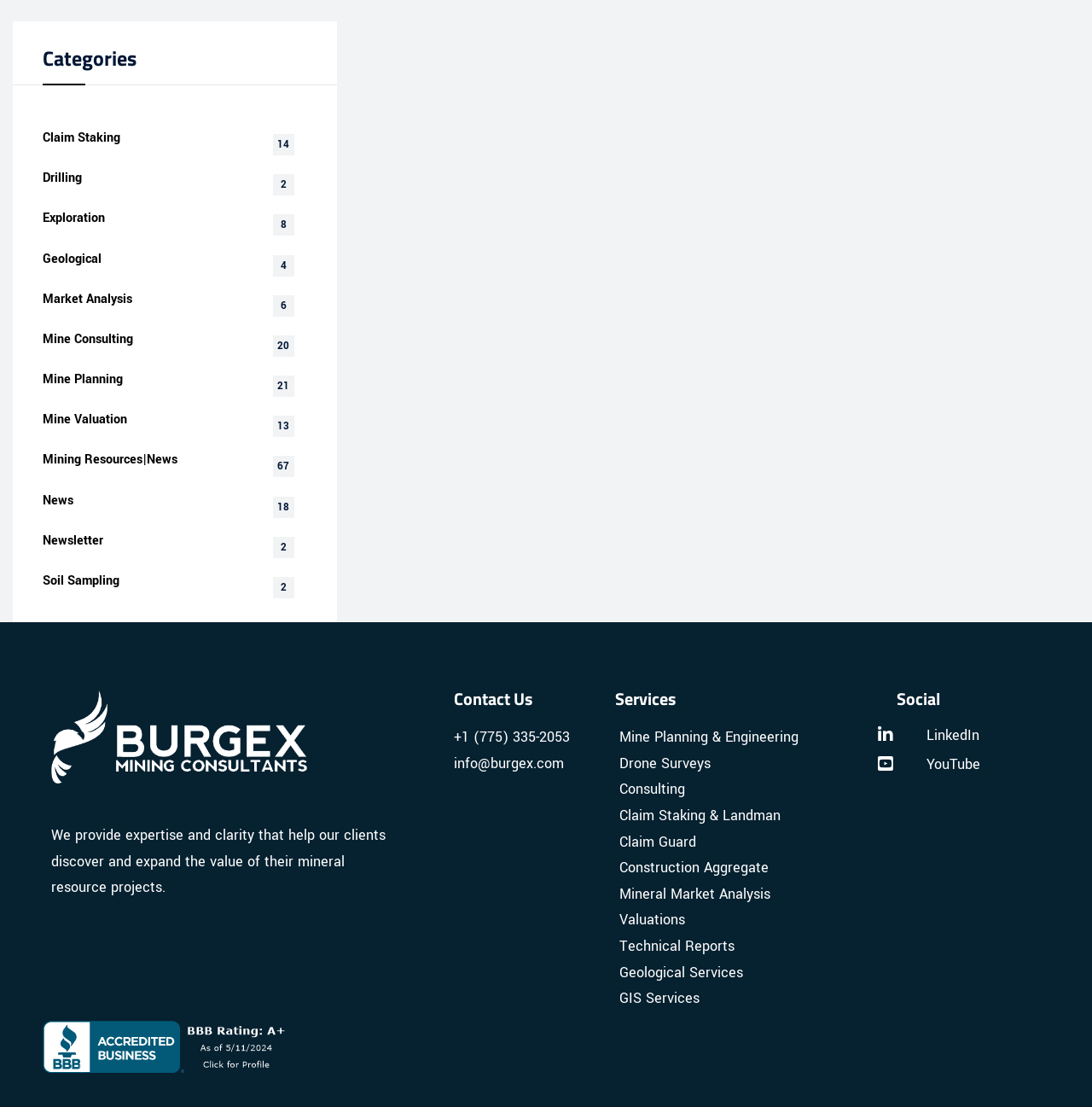Locate the bounding box coordinates of the UI element described by: "Claim Staking & Landman". The bounding box coordinates should consist of four float numbers between 0 and 1, i.e., [left, top, right, bottom].

[0.546, 0.726, 0.805, 0.749]